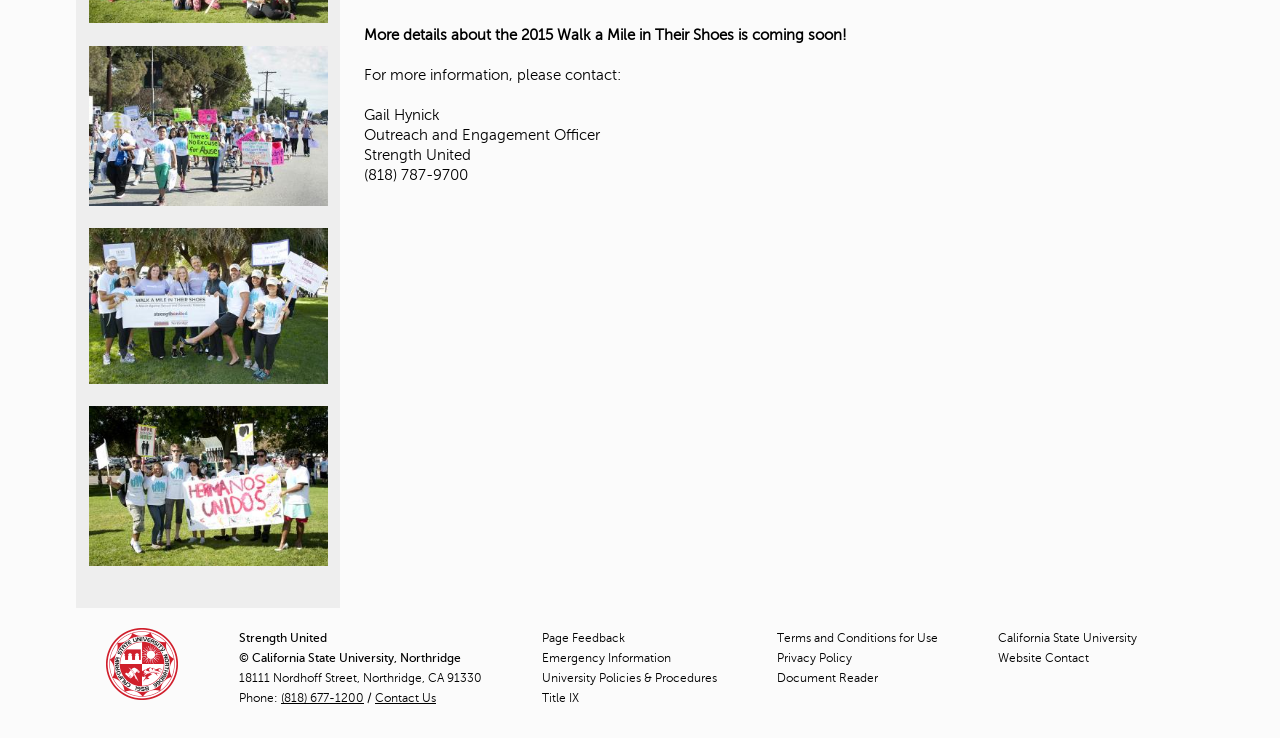Using the webpage screenshot, locate the HTML element that fits the following description and provide its bounding box: "Page Feedback".

[0.423, 0.855, 0.488, 0.874]